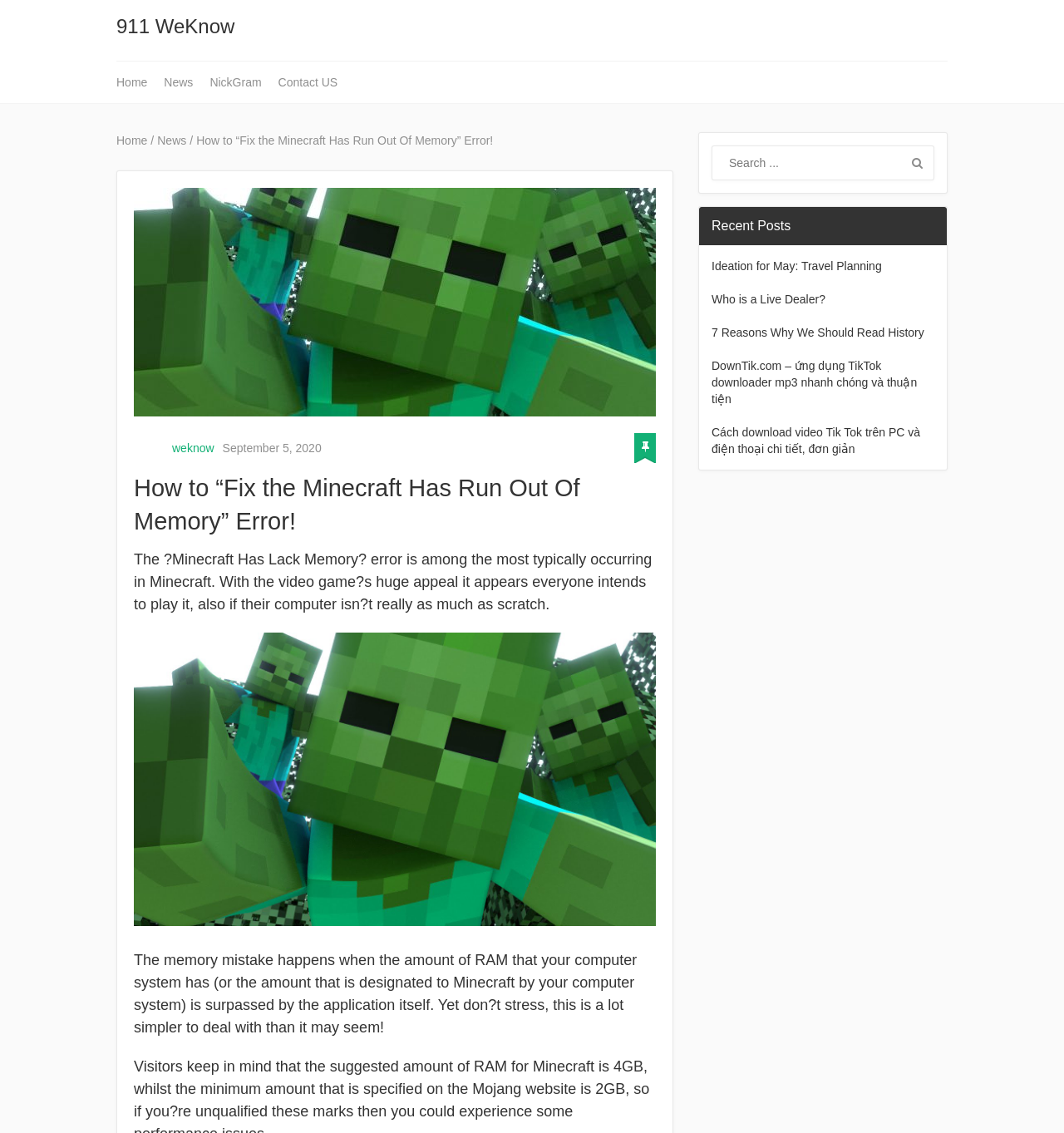Given the webpage screenshot, identify the bounding box of the UI element that matches this description: "Who is a Live Dealer?".

[0.669, 0.258, 0.776, 0.27]